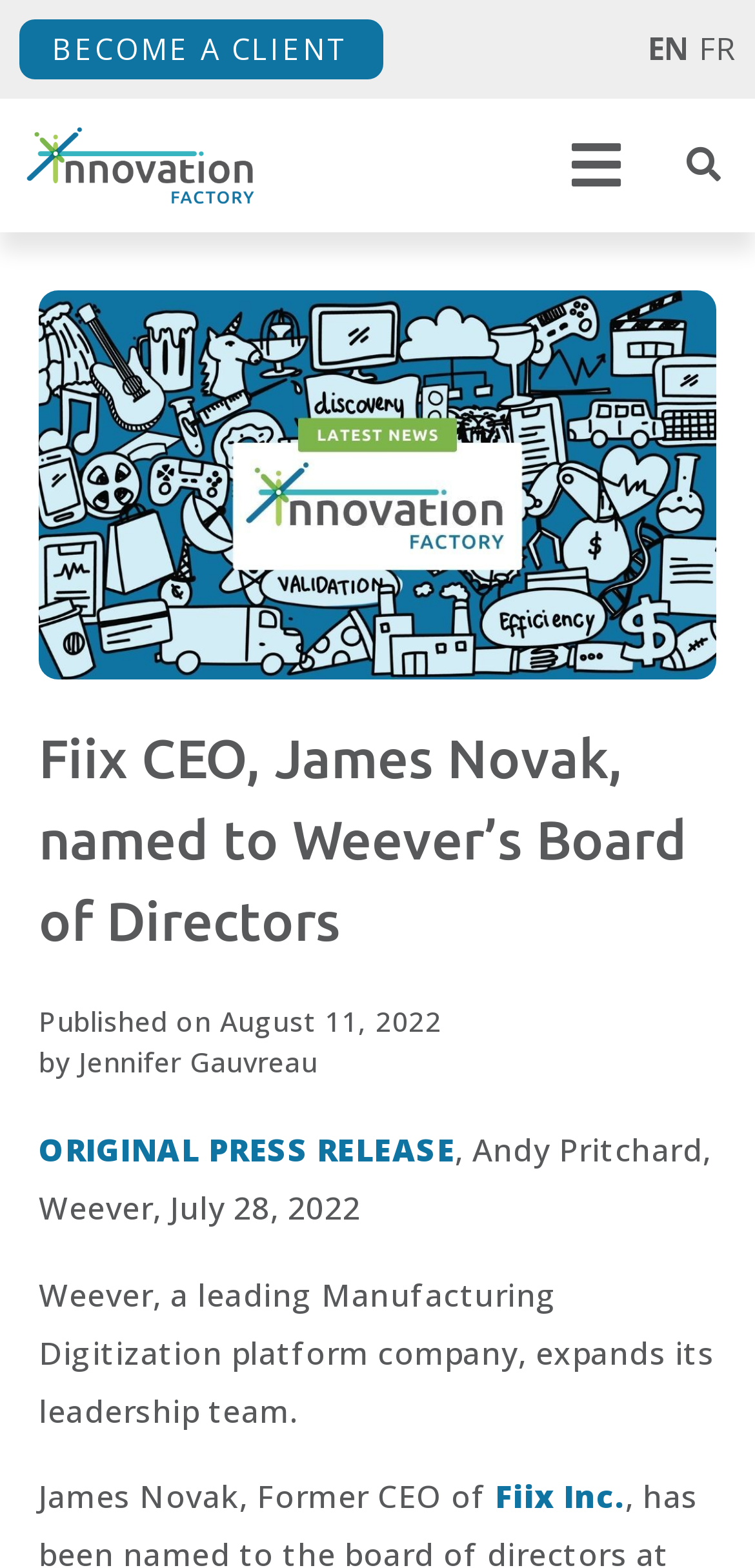What is the language of the webpage?
With the help of the image, please provide a detailed response to the question.

I determined the language of the webpage by looking at the top-right corner of the webpage, where I found a link labeled 'EN', indicating that the current language is English.